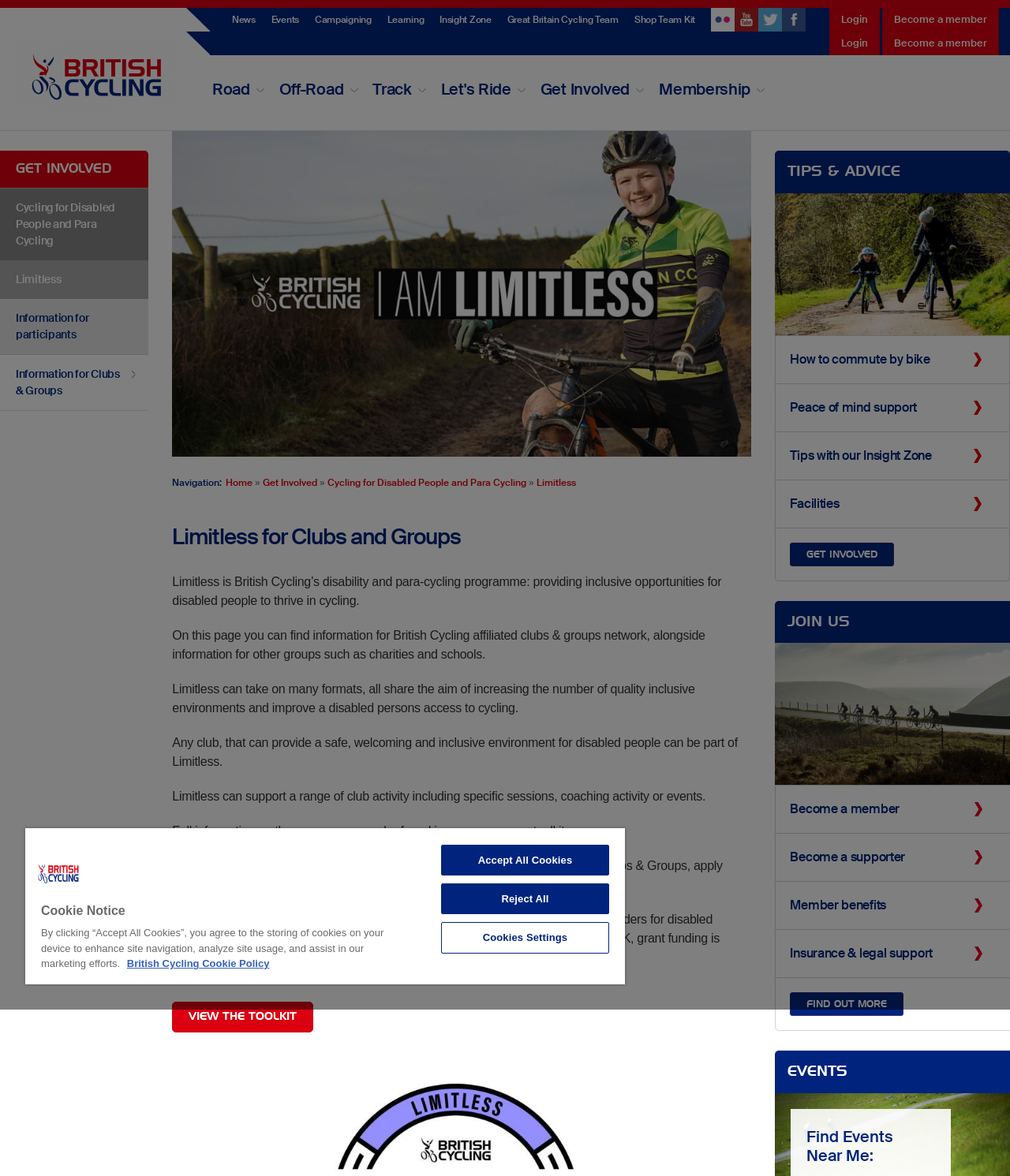Could you locate the bounding box coordinates for the section that should be clicked to accomplish this task: "Click on Login".

[0.821, 0.007, 0.871, 0.027]